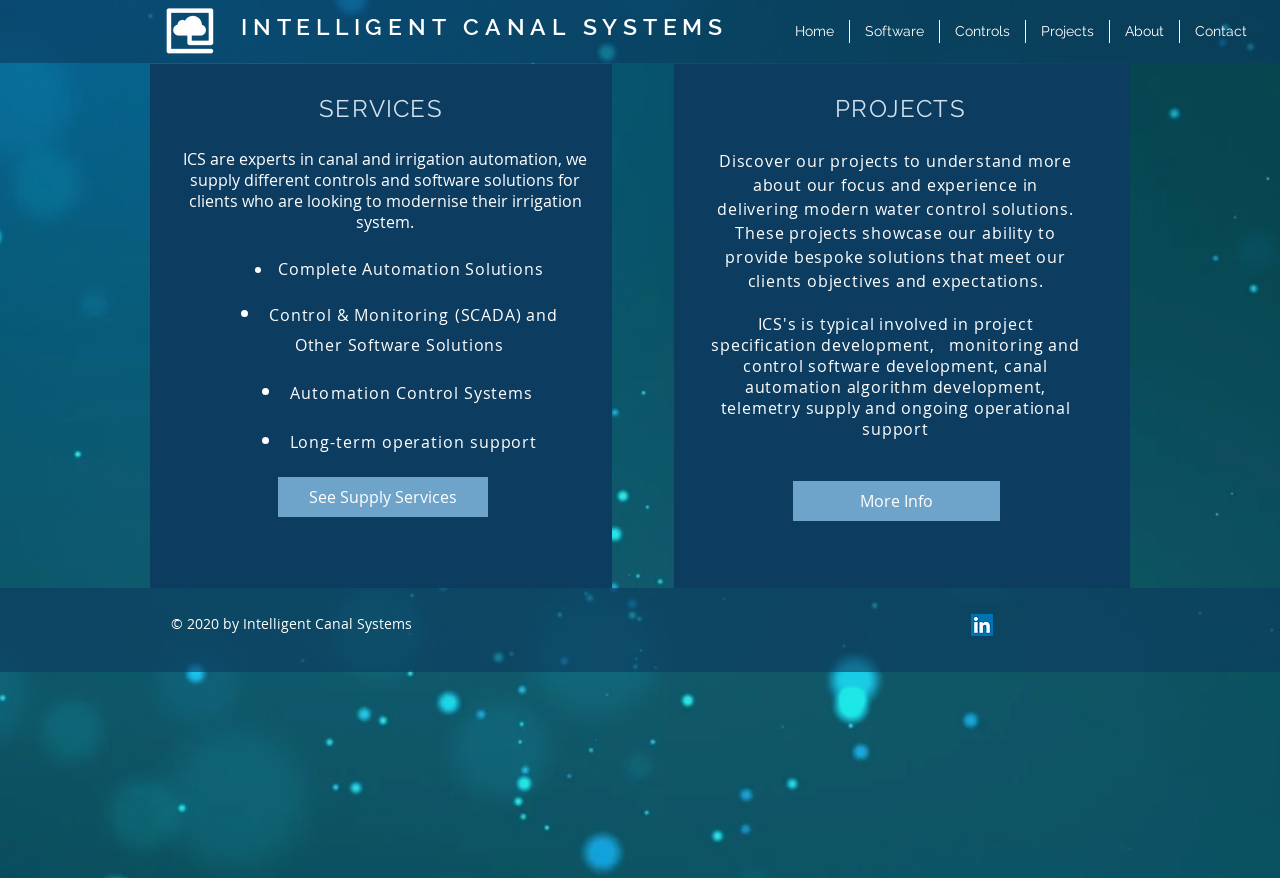Please specify the bounding box coordinates of the element that should be clicked to execute the given instruction: 'View projects'. Ensure the coordinates are four float numbers between 0 and 1, expressed as [left, top, right, bottom].

[0.62, 0.548, 0.781, 0.593]